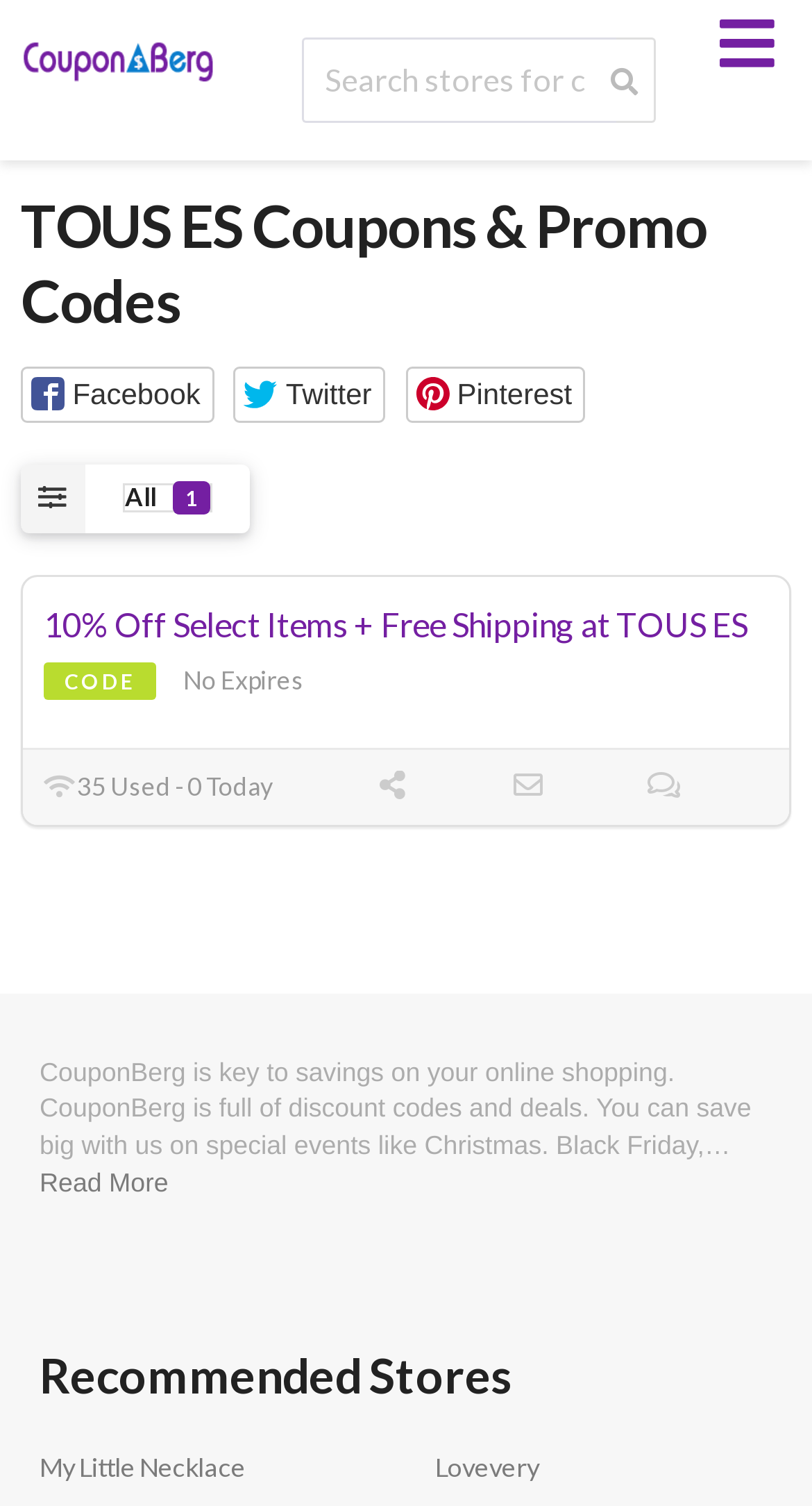Determine the coordinates of the bounding box that should be clicked to complete the instruction: "Read more about CouponBerg". The coordinates should be represented by four float numbers between 0 and 1: [left, top, right, bottom].

[0.049, 0.776, 0.207, 0.796]